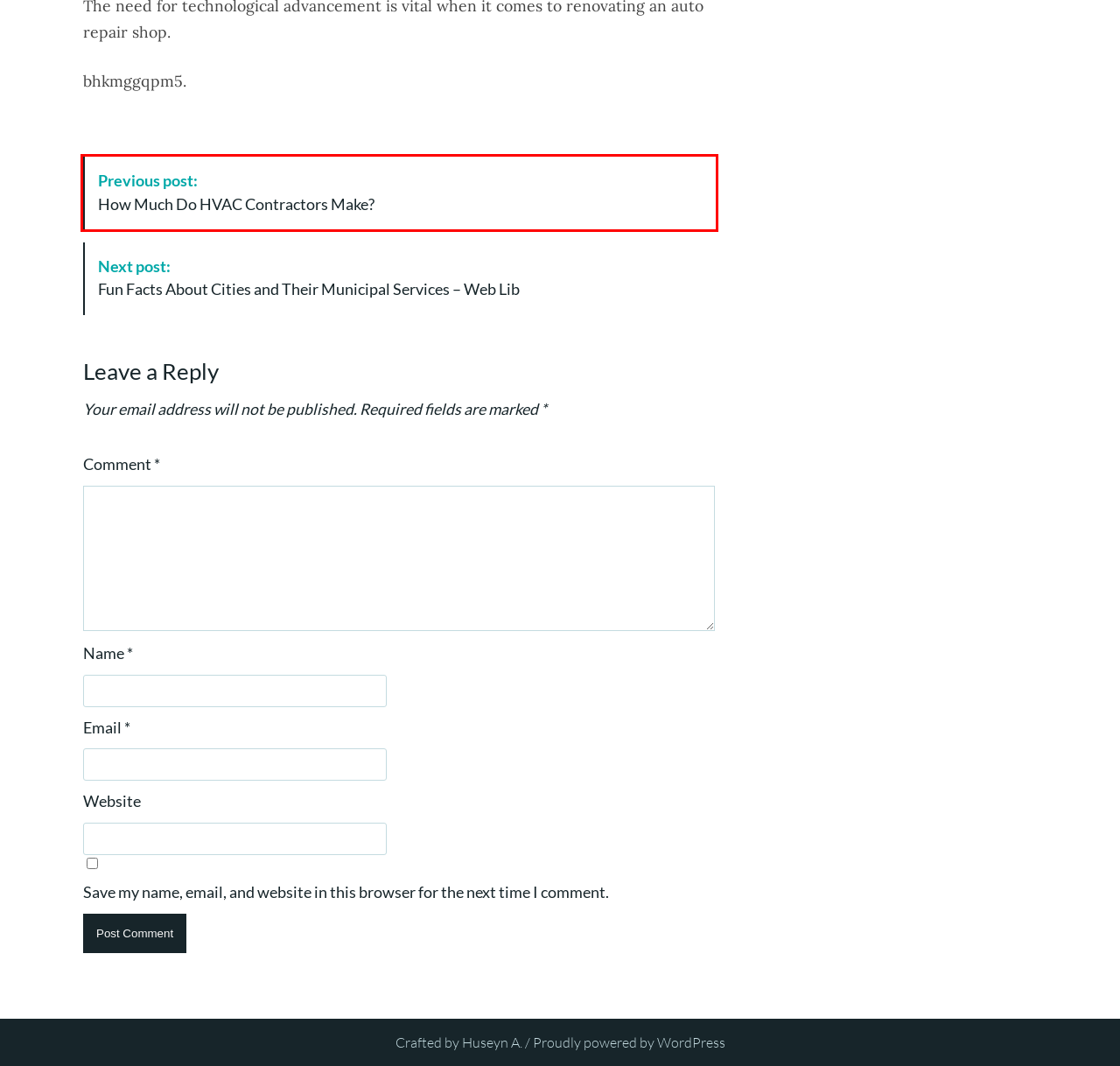Given a screenshot of a webpage with a red bounding box around an element, choose the most appropriate webpage description for the new page displayed after clicking the element within the bounding box. Here are the candidates:
A. Hartman, Author at Hartman Salt
B. Tips for Preparing for a Hiking Camping Trip - Hartman Salt
C. 10 Important Businesses Homeowners Should Expect to Rely On - StandingCloud - Hartman Salt
D. Different Types of Salt and Their Uses - Hartman Salt
E. Fun Facts About Cities and Their Municipal Services - Web Lib - Hartman Salt
F. How Much Do HVAC Contractors Make? - Hartman Salt
G. How to Renovate Auto Mechanic Shops for Sale to Maximize Your Profit - 1302 Super
H. Finding Some of the Best Deals on Land for Sale in 2024 - Benro Properties - Hartman Salt

F